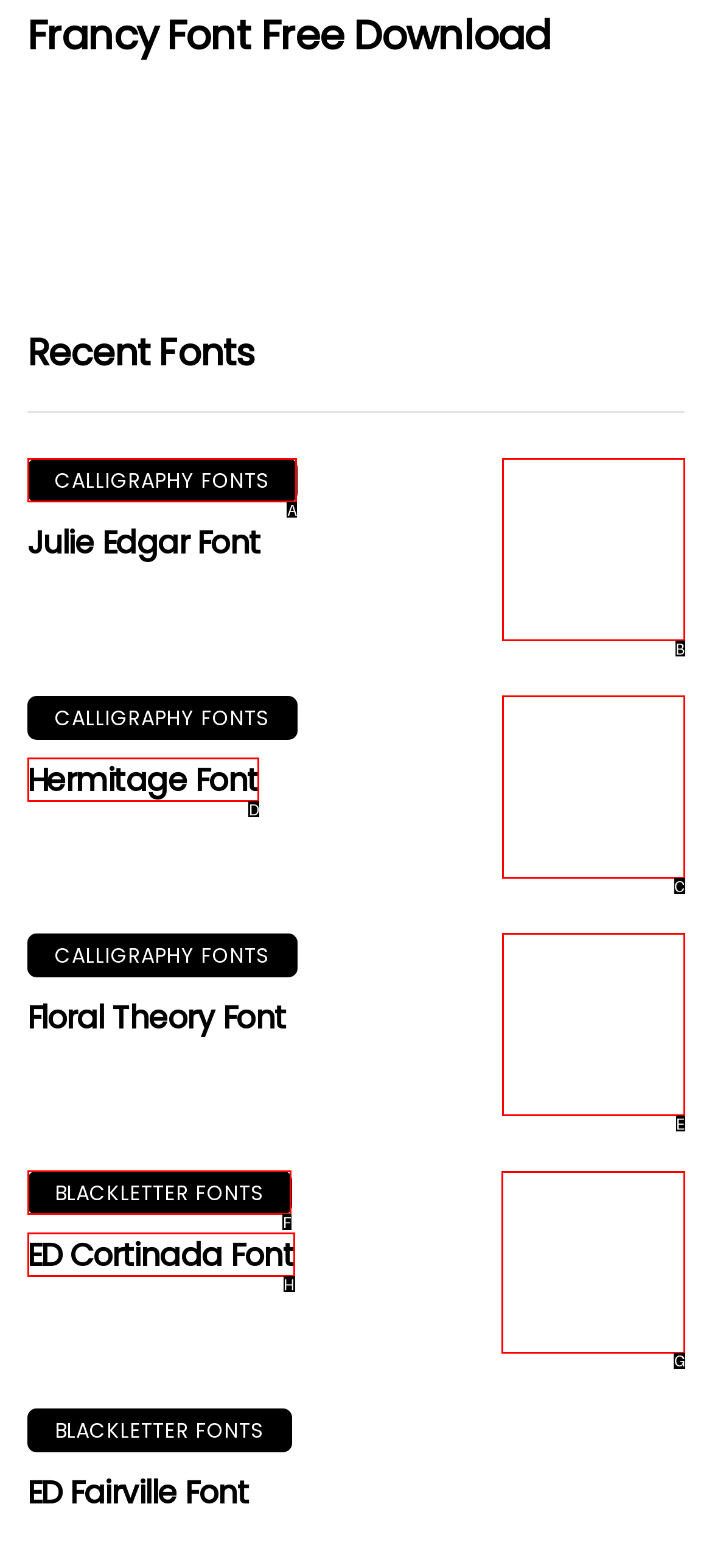Determine which HTML element to click for this task: explore ED Cortinada Font Provide the letter of the selected choice.

G